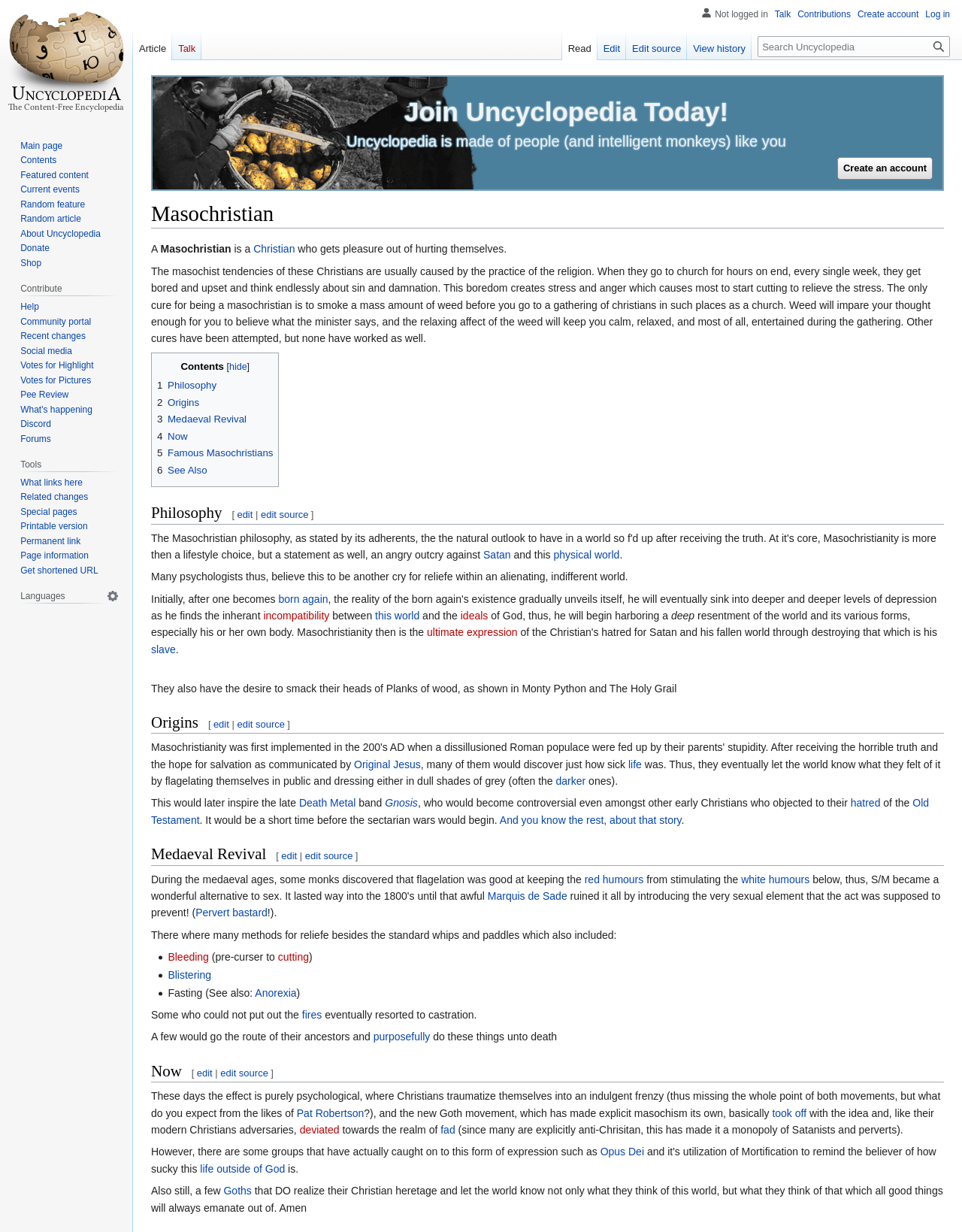What is the name of the Christian who gets pleasure out of hurting themselves?
Based on the visual information, provide a detailed and comprehensive answer.

Based on the webpage content, a Masochristian is a Christian who gets pleasure out of hurting themselves, which is caused by the practice of the religion, leading to boredom, stress, and anger, and eventually, self-harm.